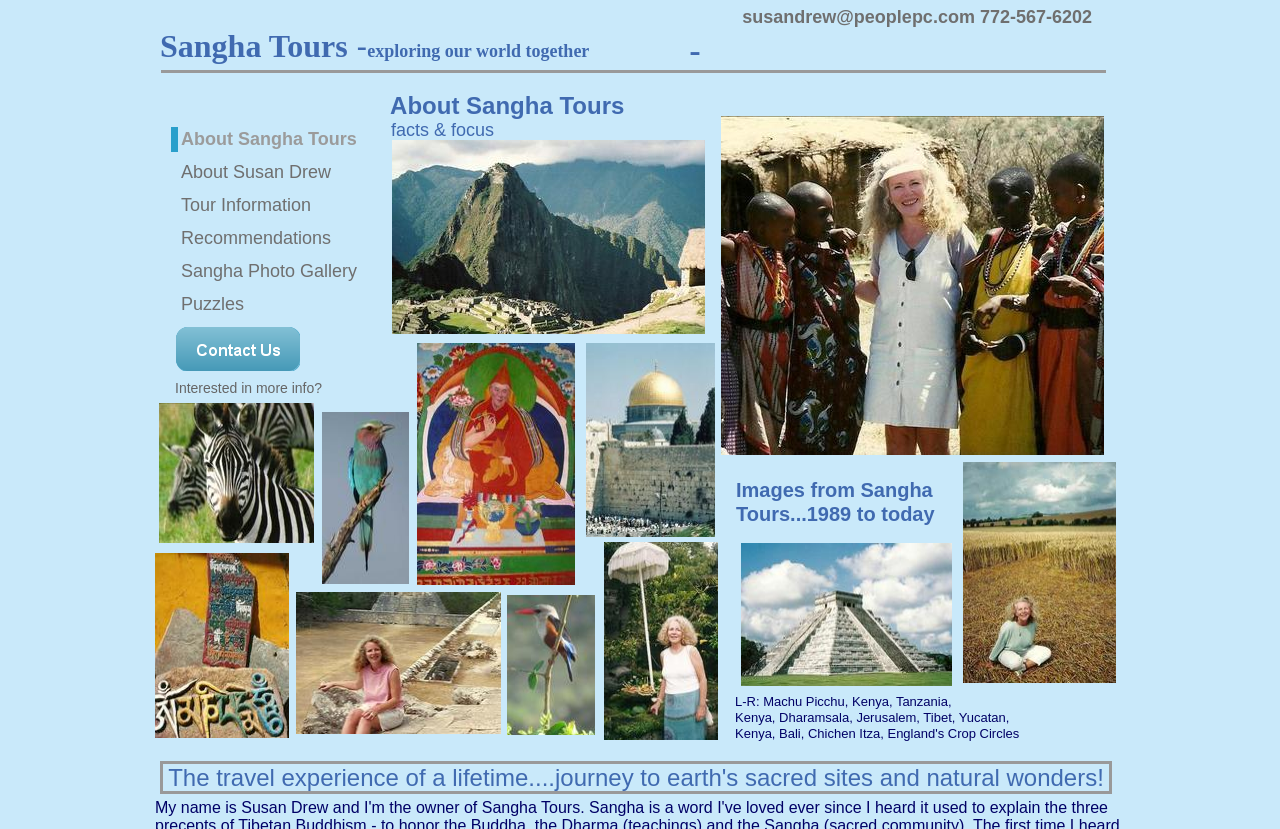Identify the bounding box for the element characterized by the following description: "Recommendations".

[0.134, 0.268, 0.305, 0.308]